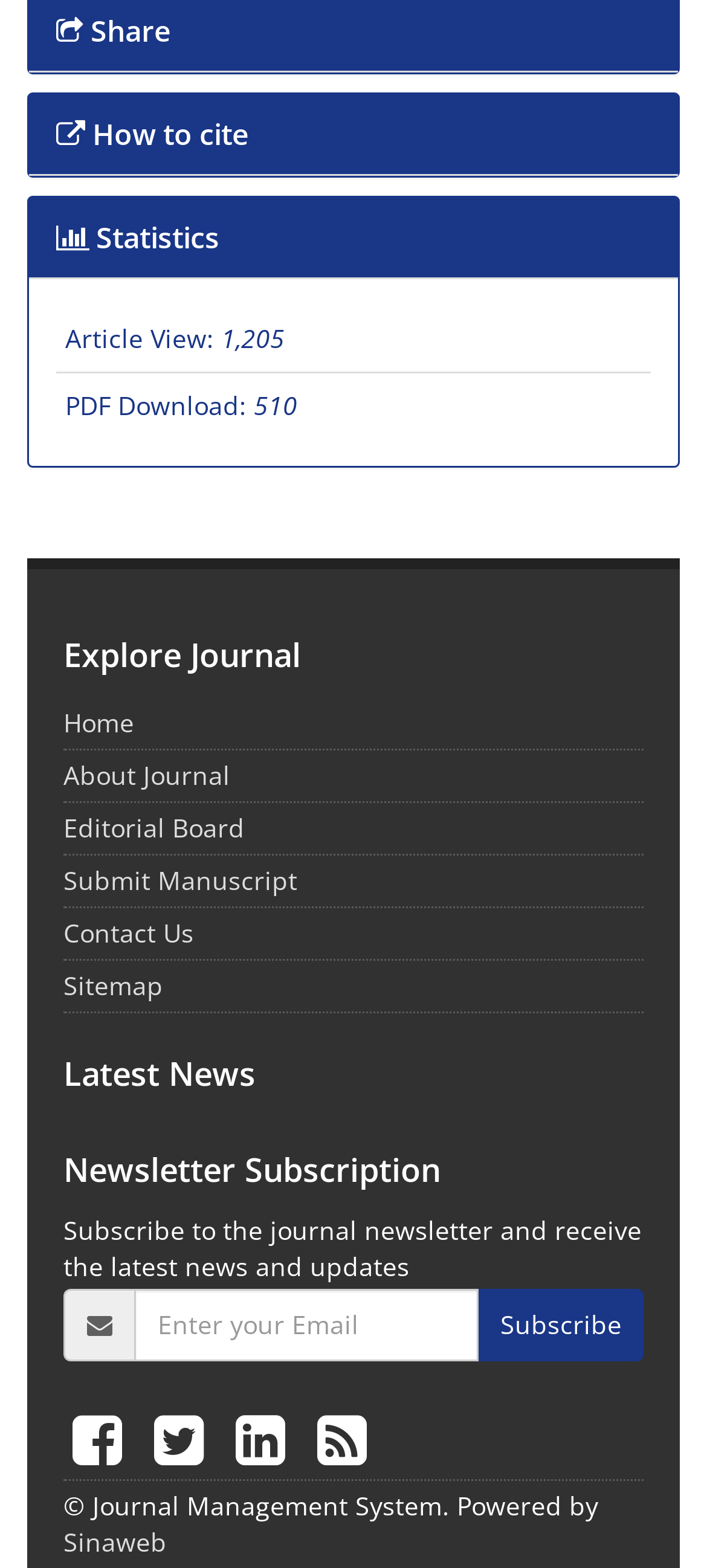Please examine the image and provide a detailed answer to the question: How can I subscribe to the journal newsletter?

I found the answer by looking at the 'Newsletter Subscription' section, which is located below the 'Latest News' section. In this section, there is a textbox labeled 'Enter your Email' and a 'Subscribe' button. To subscribe, I would enter my email address in the textbox and click the 'Subscribe' button.